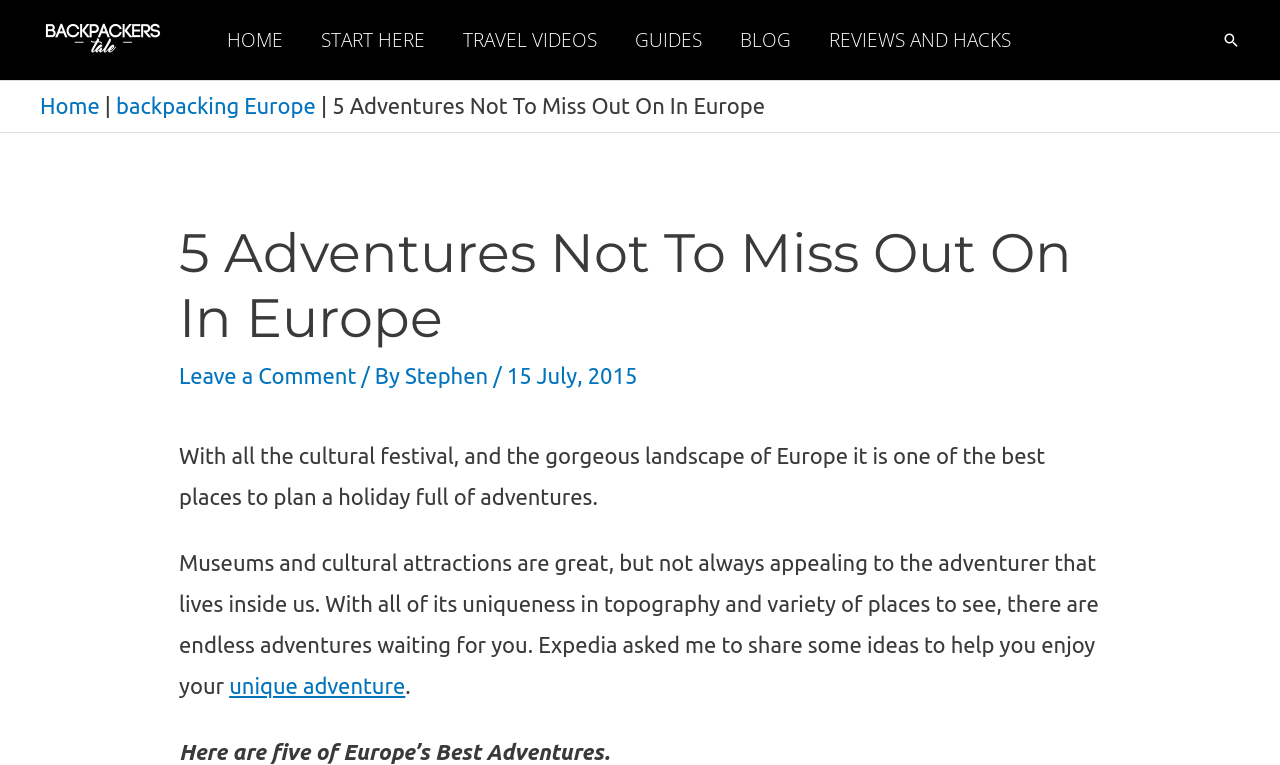Locate the bounding box for the described UI element: "how to grow a business". Ensure the coordinates are four float numbers between 0 and 1, formatted as [left, top, right, bottom].

None